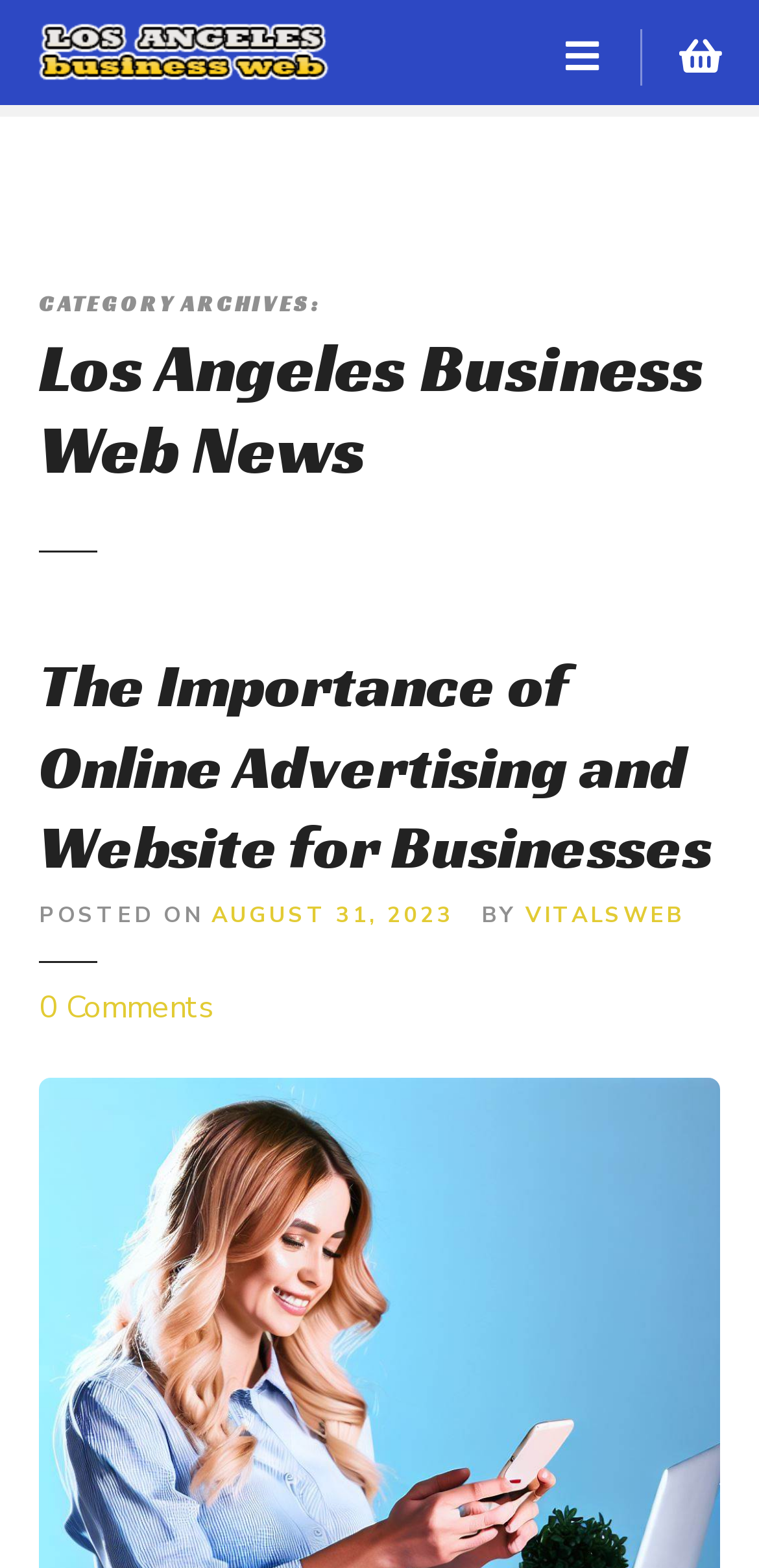What is the category of the news archives?
Identify the answer in the screenshot and reply with a single word or phrase.

Los Angeles Business Web News